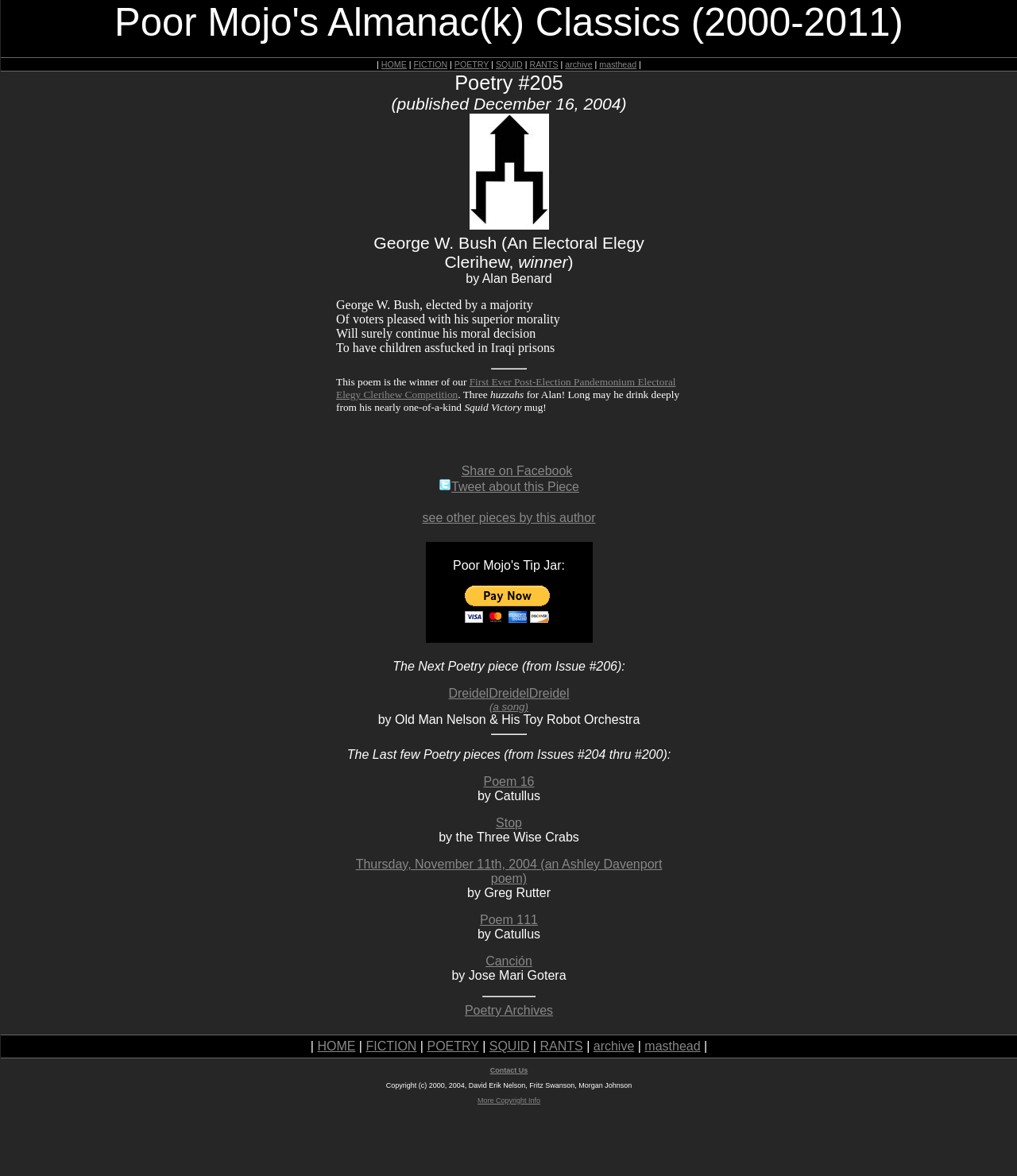Show the bounding box coordinates of the region that should be clicked to follow the instruction: "Click on the HOME link."

[0.375, 0.051, 0.4, 0.059]